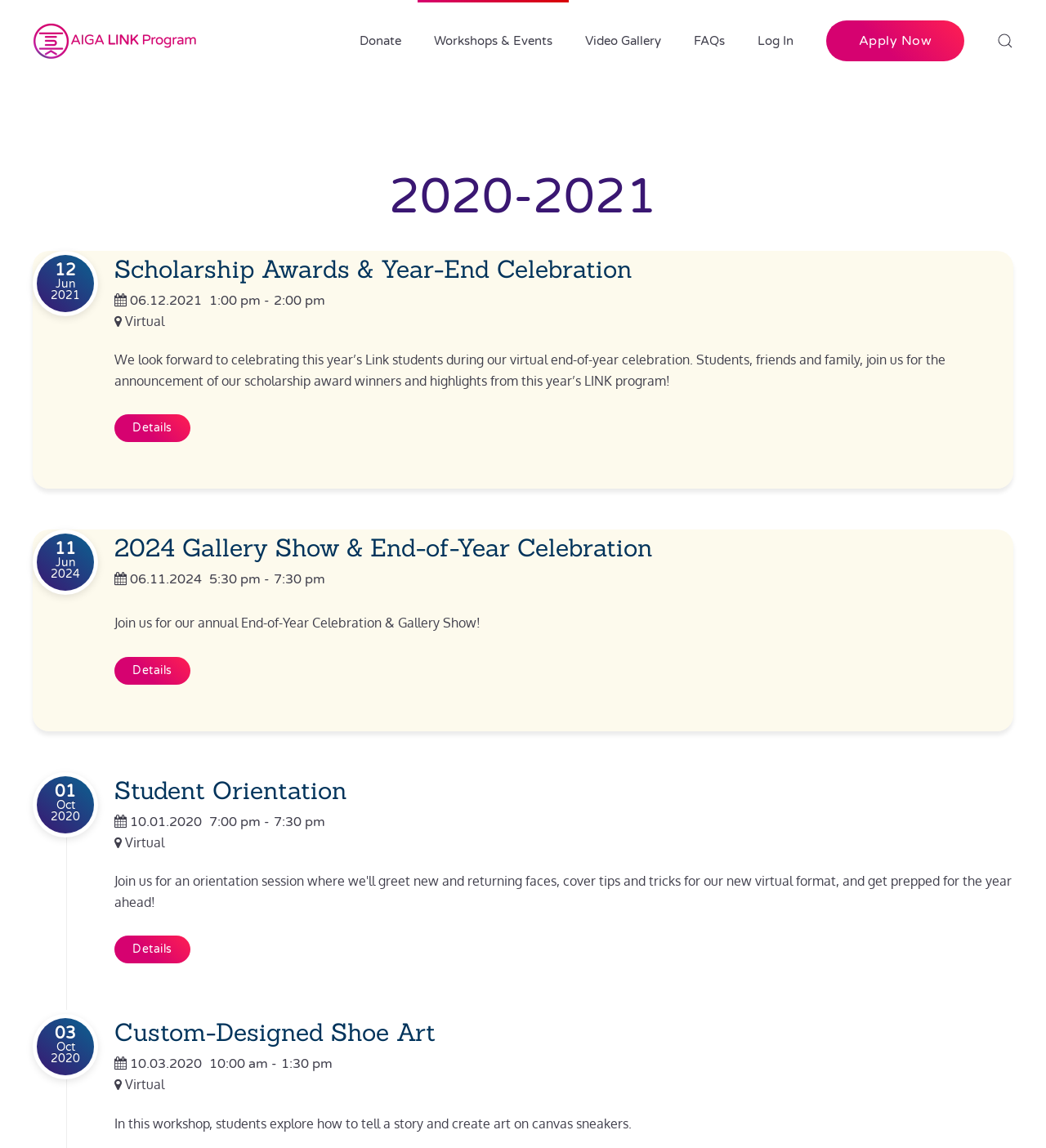Given the element description "alt="The LINK Program"", identify the bounding box of the corresponding UI element.

[0.016, 0.0, 0.204, 0.071]